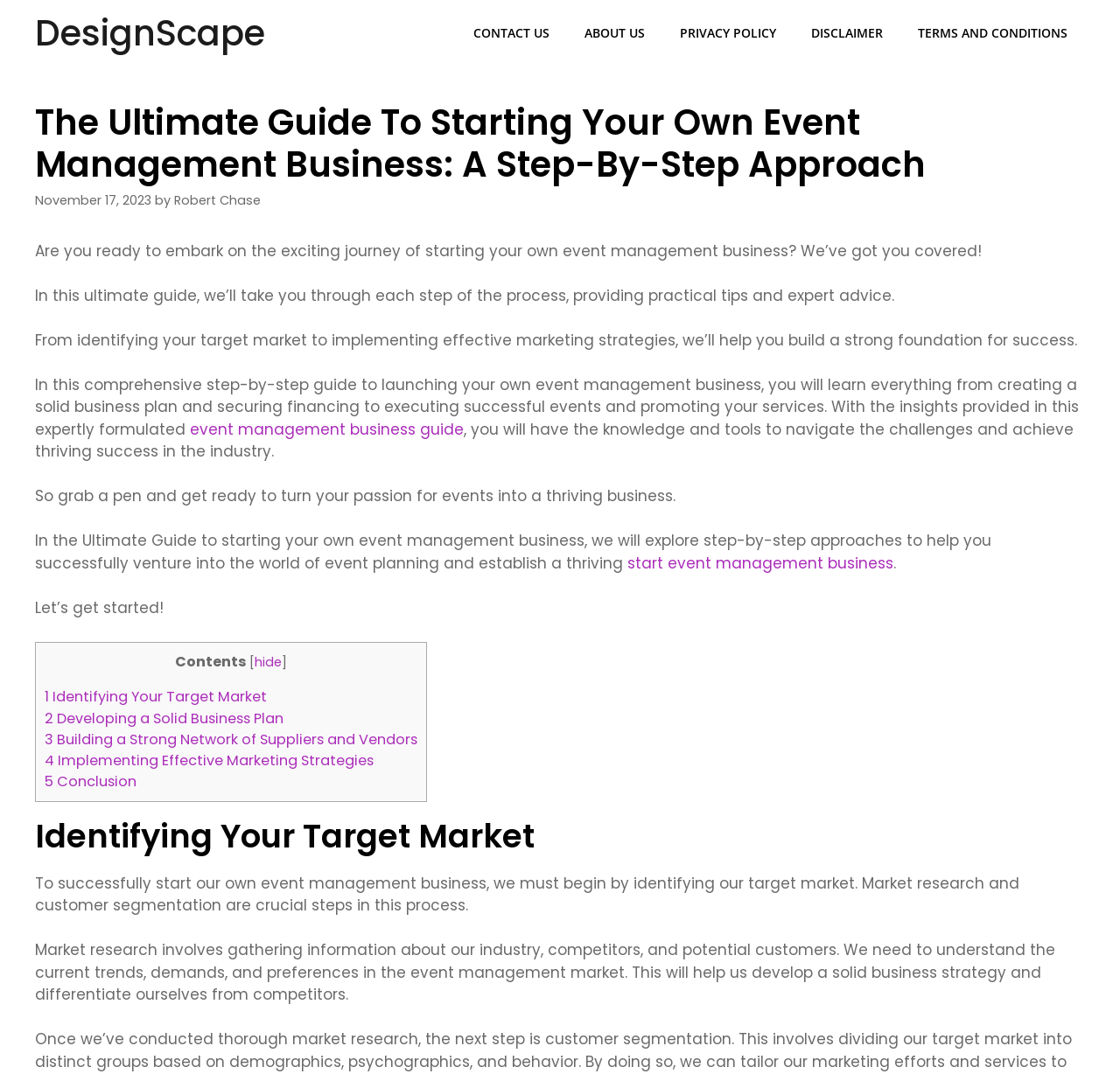Determine the bounding box of the UI component based on this description: "Terms and Conditions". The bounding box coordinates should be four float values between 0 and 1, i.e., [left, top, right, bottom].

[0.804, 0.0, 0.969, 0.062]